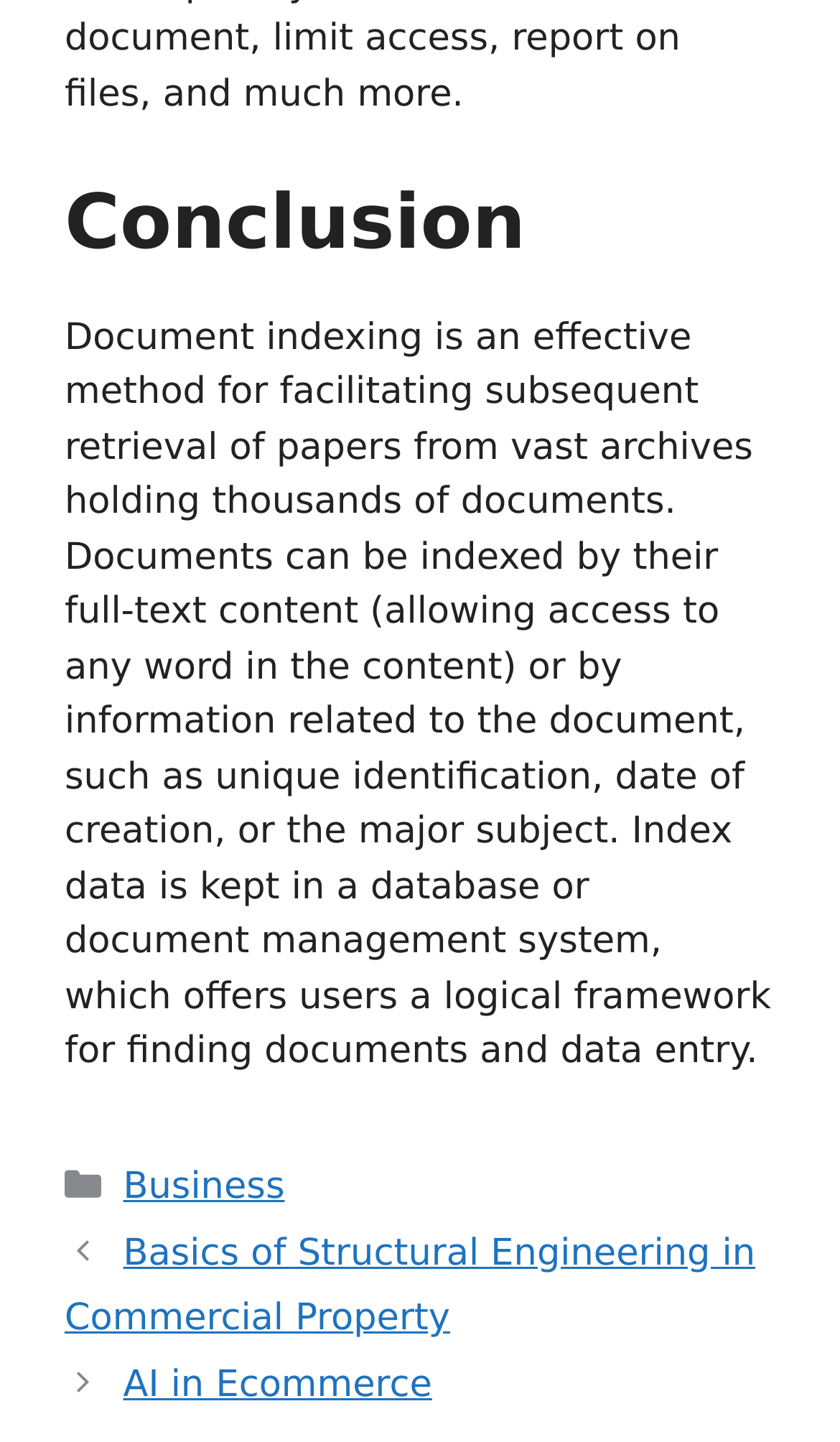Please provide a brief answer to the question using only one word or phrase: 
What is the subject of the second post?

AI in Ecommerce